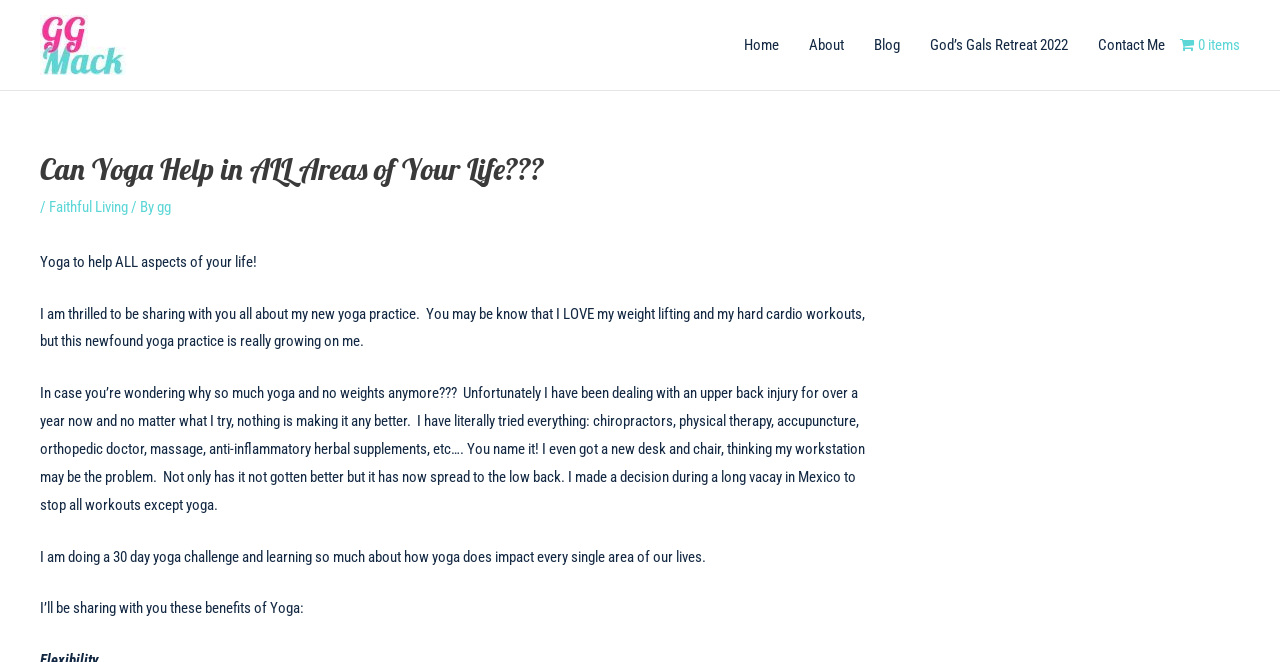Generate a comprehensive caption for the webpage you are viewing.

This webpage is about the benefits of yoga in various aspects of life. At the top left, there is a link to an unknown page. Below it, there is a navigation menu with links to different sections of the website, including "Home", "About", "Blog", "God's Gals Retreat 2022", "Contact Me", and "Cart 0 items" with a small cart icon. 

The main content of the webpage starts with a heading that matches the title of the webpage, "Can Yoga Help in ALL Areas of Your Life???" followed by a subheading "Faithful Living / By gg". Below this, there is a brief introduction to the author's new yoga practice, which they have started due to an upper back injury that has not improved despite trying various treatments. 

The author explains that they have stopped all workouts except yoga and are currently doing a 30-day yoga challenge. They plan to share the benefits of yoga that they have learned, which will be discussed in the subsequent content. The text is divided into paragraphs, making it easy to read and follow. There are no images on the page except for the small cart icon in the navigation menu.